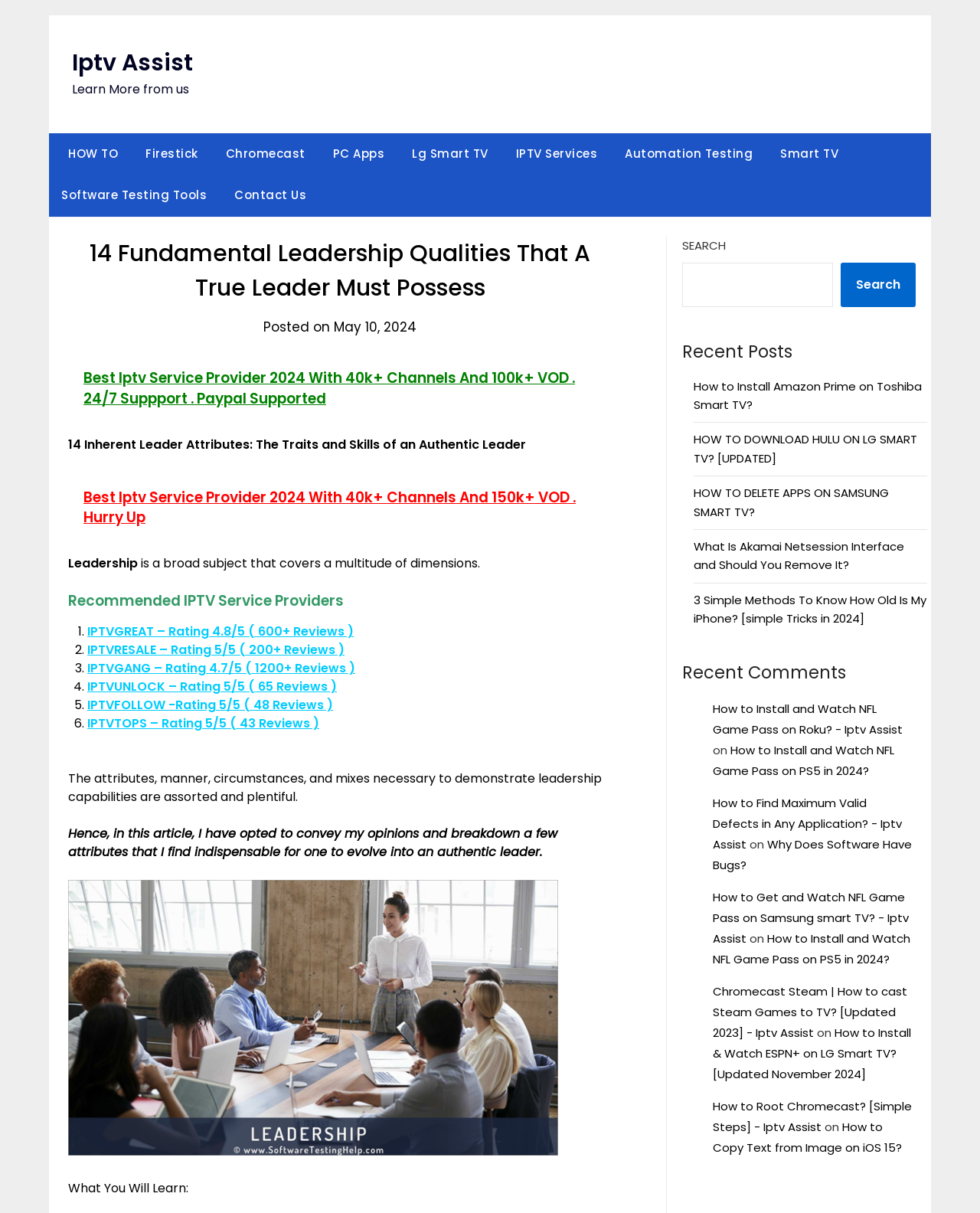How many IPTV service providers are recommended?
Refer to the image and give a detailed response to the question.

The webpage lists 6 IPTV service providers, namely IPTVGREAT, IPTVRESALE, IPTVGANG, IPTVUNLOCK, IPTVFOLLOW, and IPTVTOPS, each with their respective ratings and number of reviews.